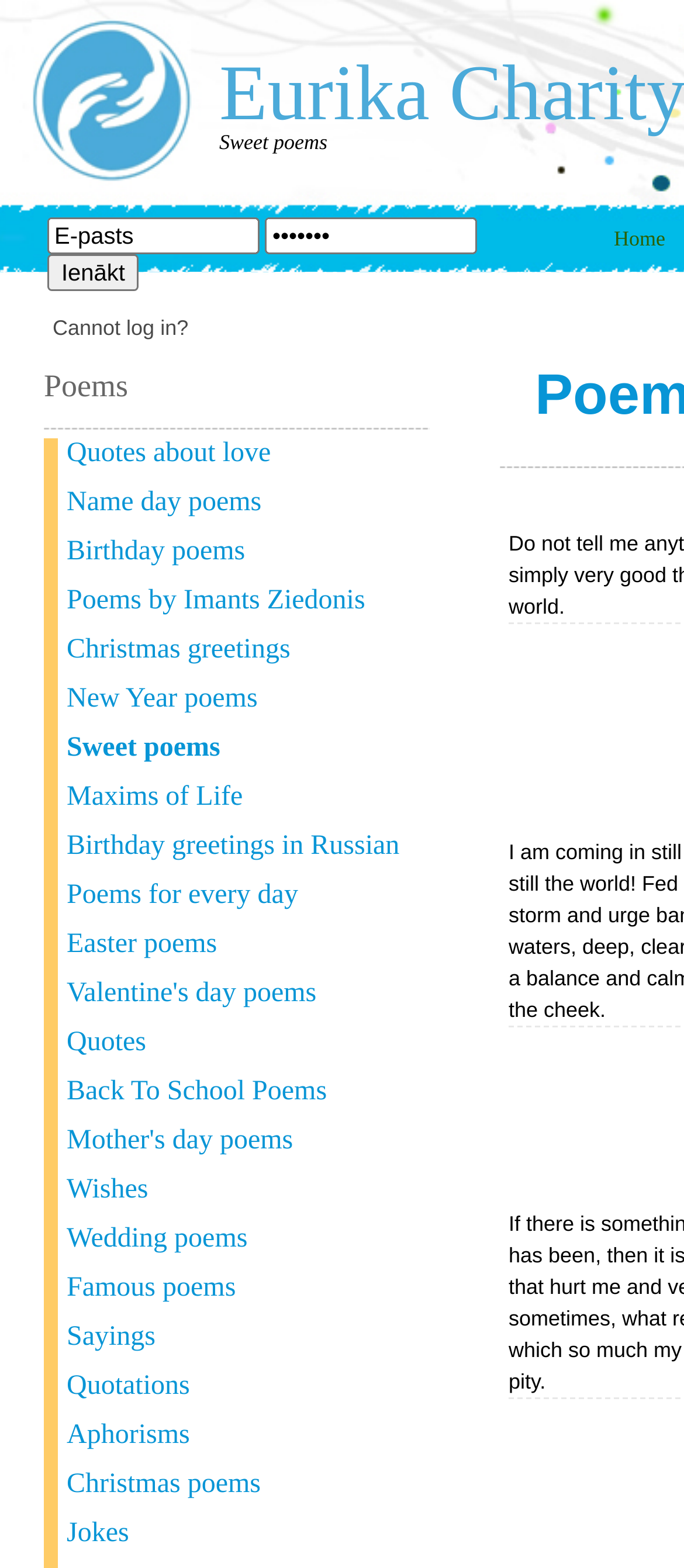Answer in one word or a short phrase: 
How many textboxes are present on the webpage?

2